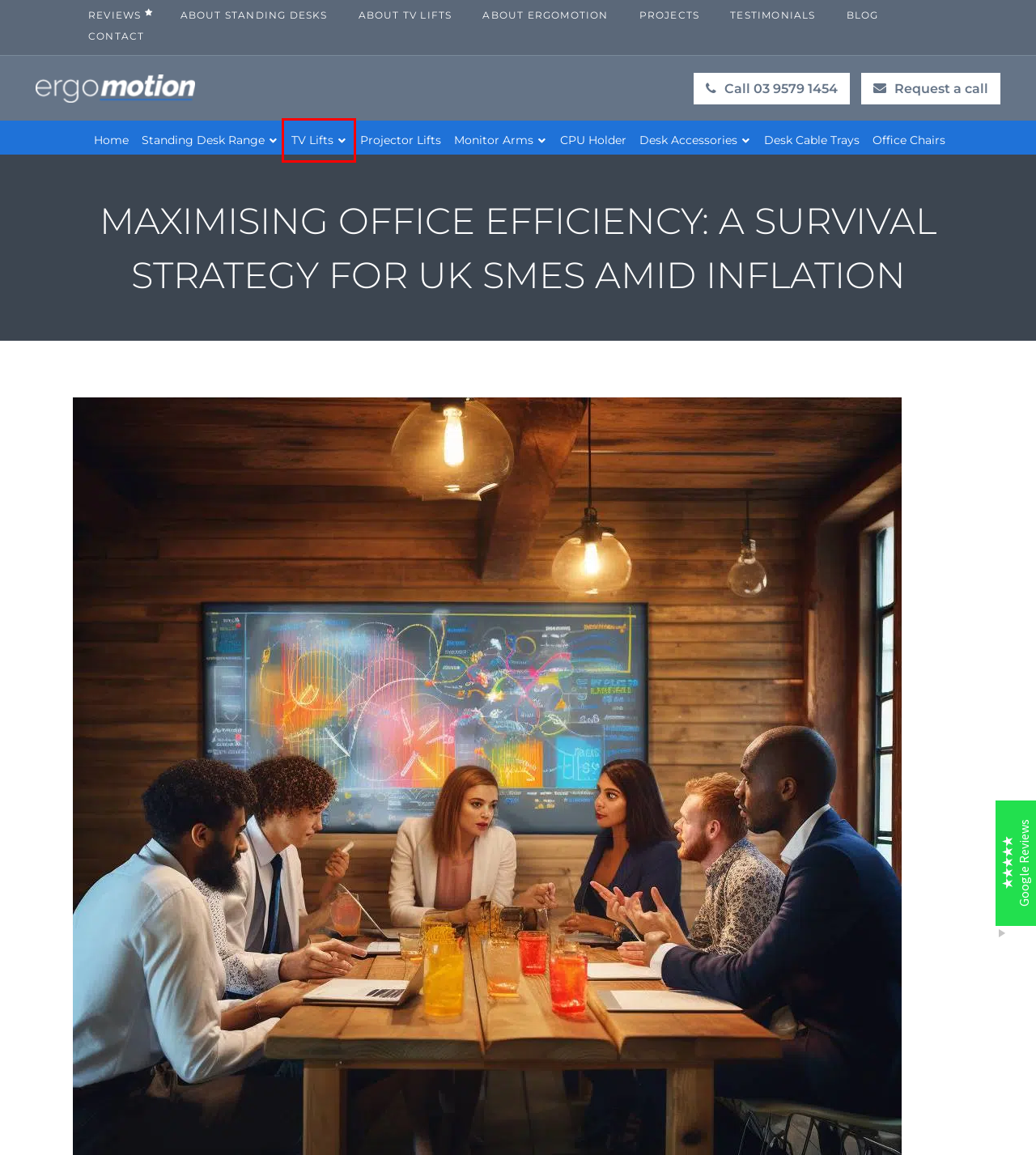Examine the screenshot of a webpage with a red bounding box around a UI element. Your task is to identify the webpage description that best corresponds to the new webpage after clicking the specified element. The given options are:
A. Amazing & Impressive | Best-Standing Desks, Pop Up TV Lifts
B. Contact Ergomotion - Standing Desks, TV Lifts, Chairs & More
C. Why choose a Standing Desk | Sit Stand Desk-Ergomotion
D. Buy Vertical CPU Holder for Desk Setup - Ergomotion
E. Electric Projector Lift System | Electric Projector Ceiling
F. Ergomotion Blog - Standing Desks, TV Lifts, Chairs, and More
G. About Ergomotion - Standing Desks, Chairs, TV Lift And More
H. Best & Innovative TV Lift Cabinet, Australian Manufacturer

H